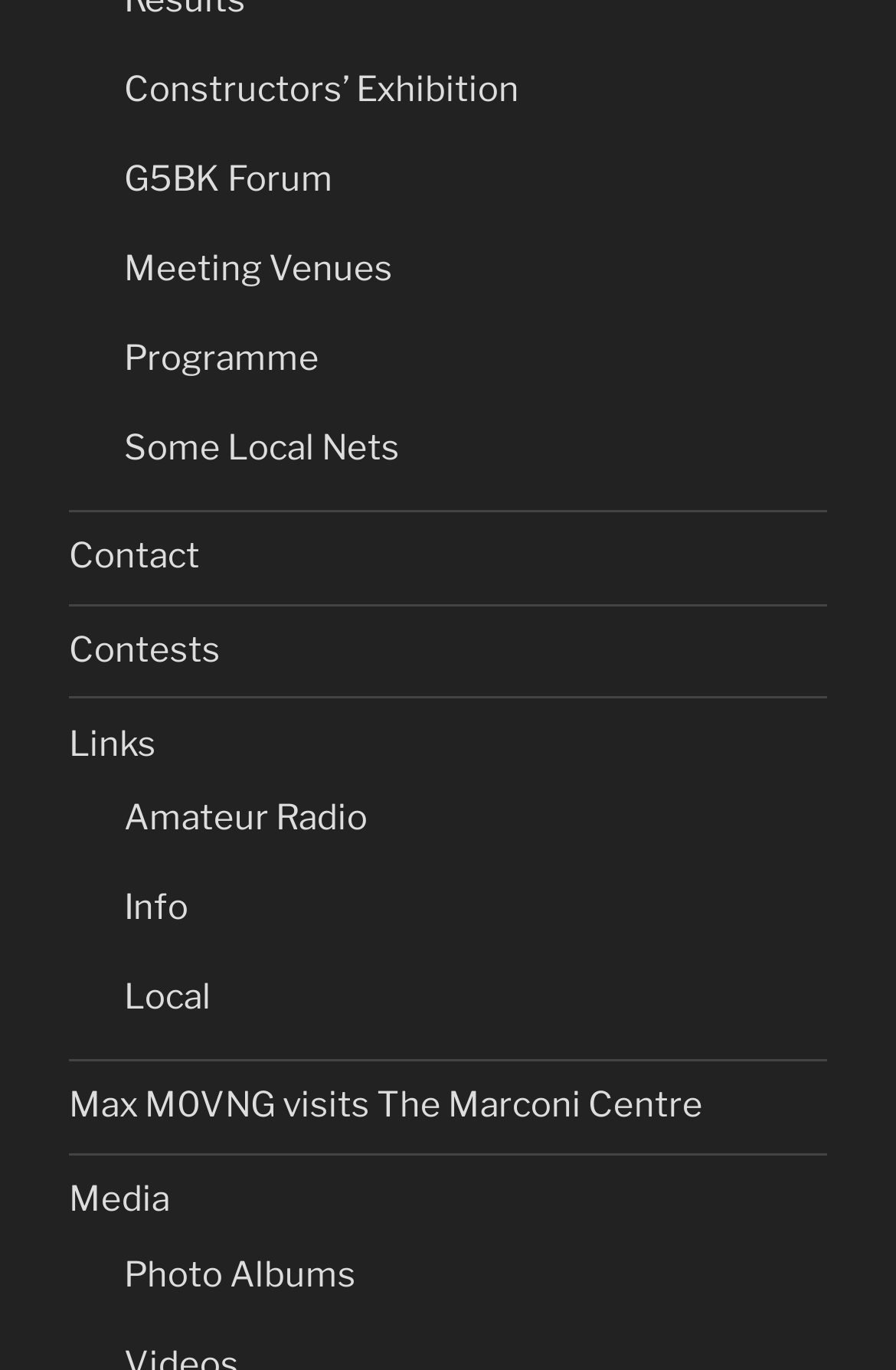Provide the bounding box coordinates of the area you need to click to execute the following instruction: "Visit the Constructors’ Exhibition".

[0.138, 0.051, 0.579, 0.081]